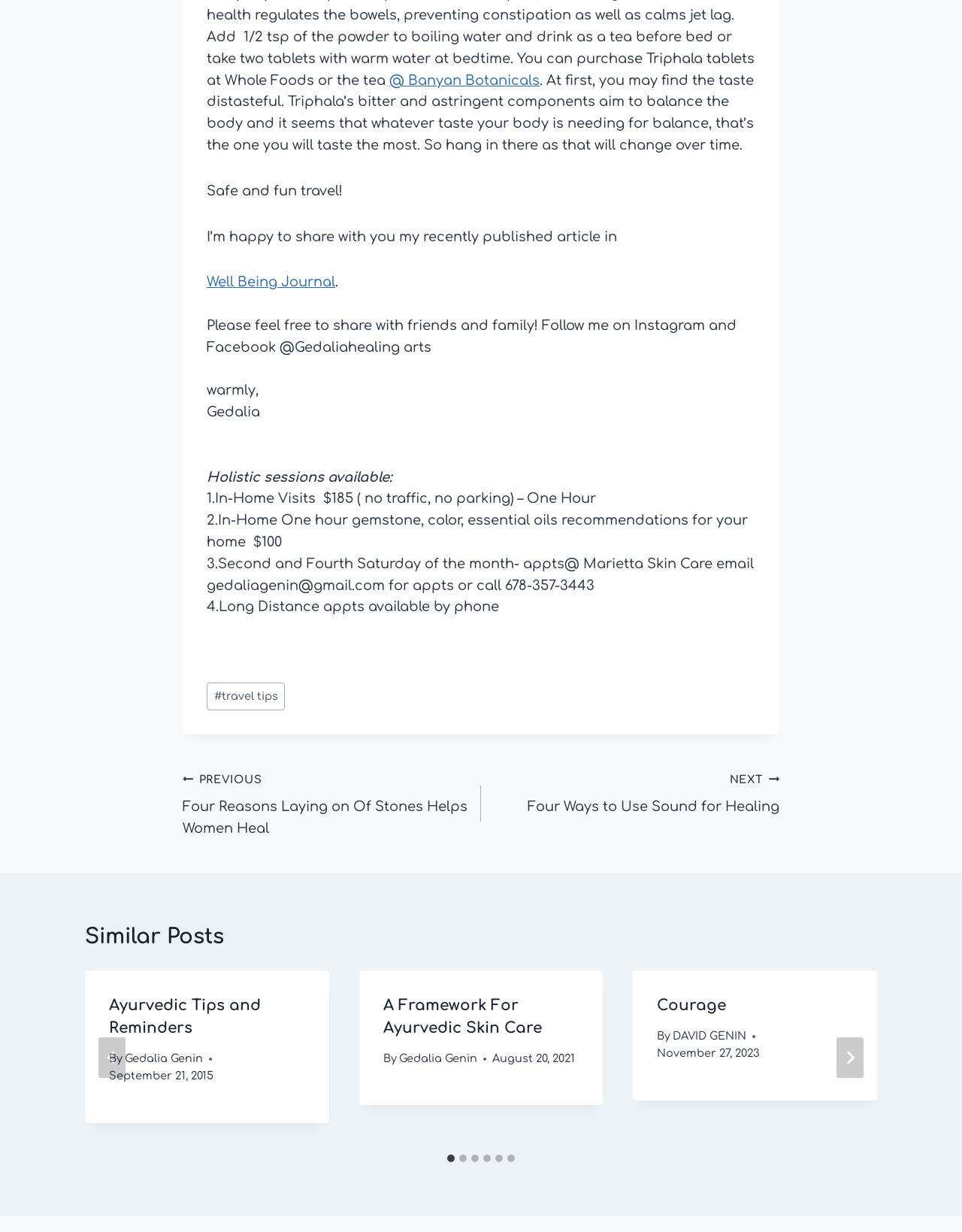Please analyze the image and give a detailed answer to the question:
What is the price of In-Home Visits?

The price of In-Home Visits is mentioned as '$185 (no traffic, no parking) – One Hour'.